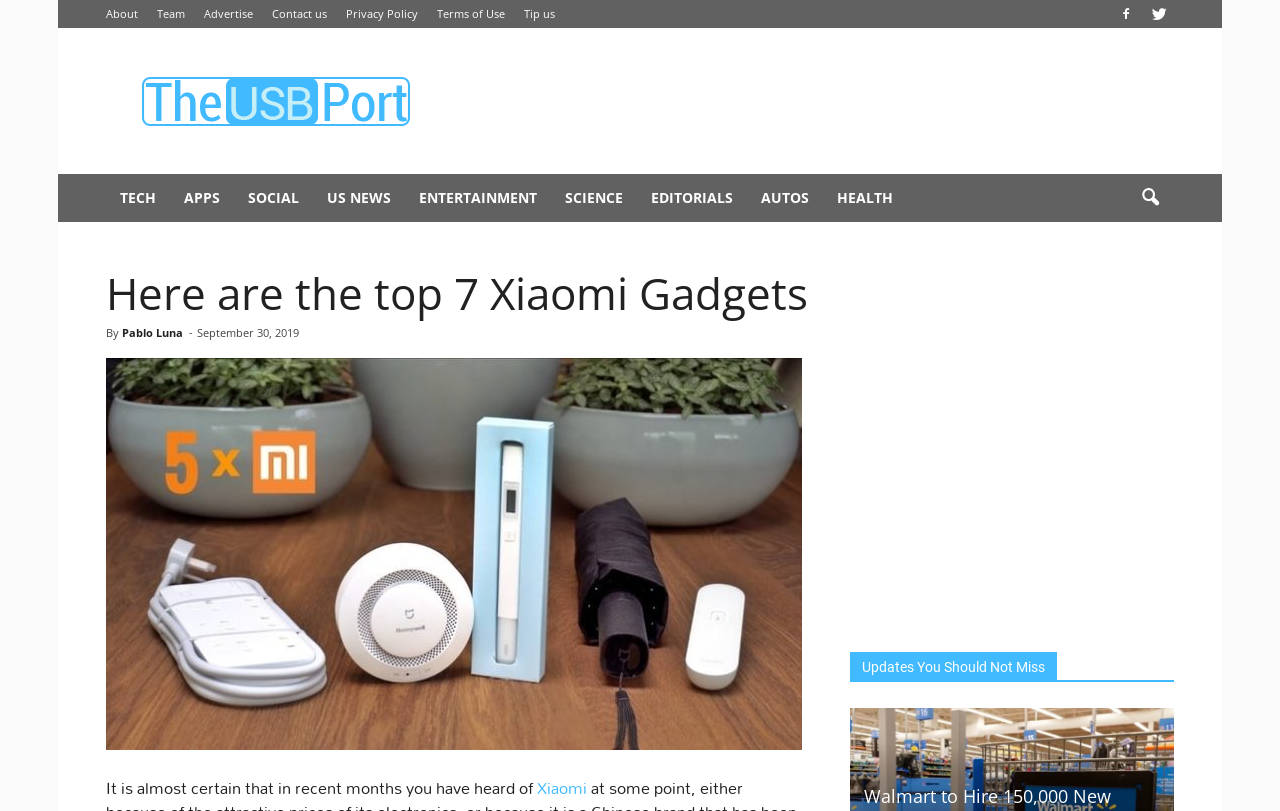Identify the coordinates of the bounding box for the element that must be clicked to accomplish the instruction: "Click on About".

[0.083, 0.007, 0.108, 0.026]